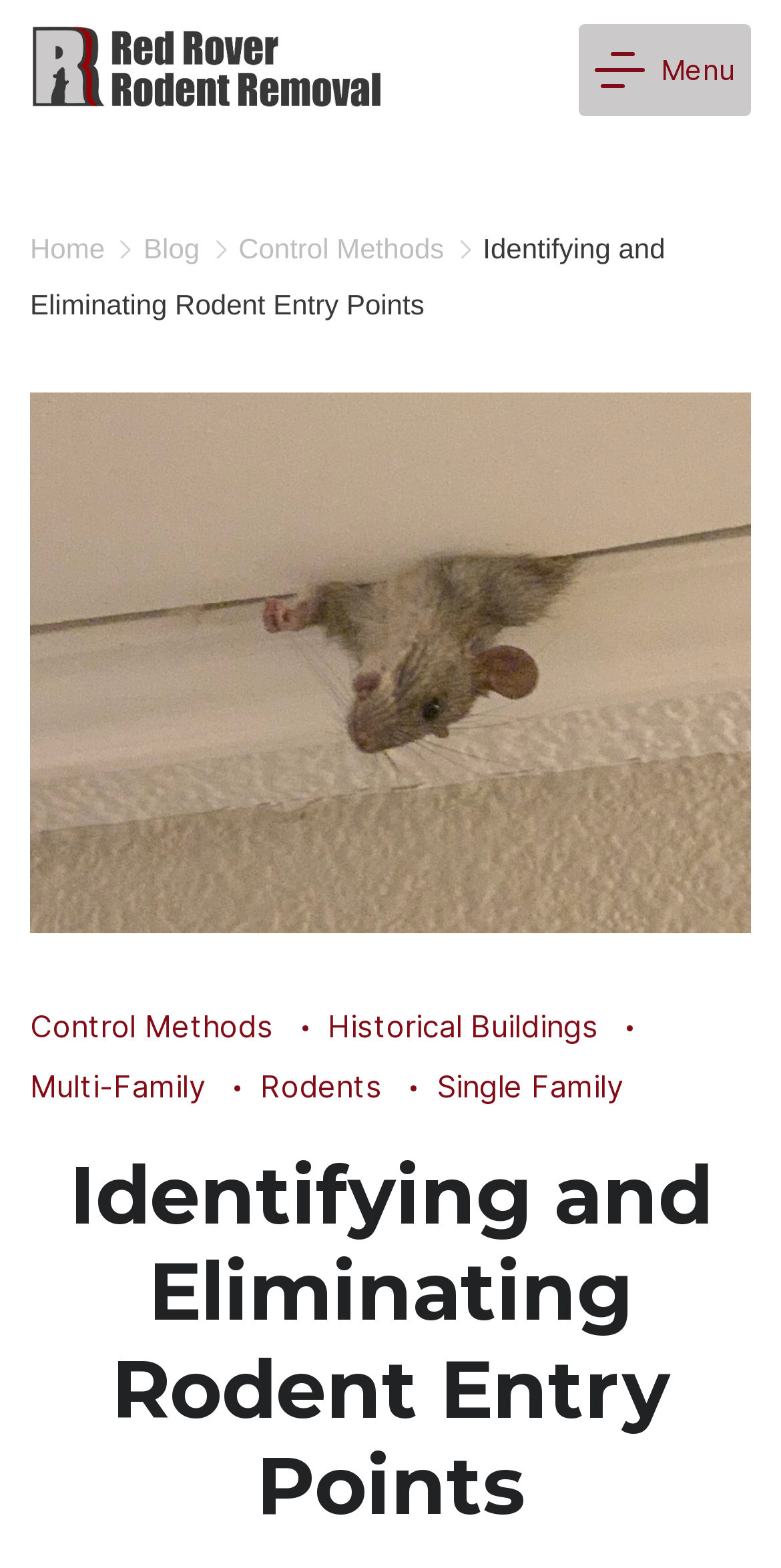Please study the image and answer the question comprehensively:
What are the categories listed under 'Control Methods'?

The categories listed under 'Control Methods' can be found by clicking on the 'Control Methods' link, which reveals four sub-links: 'Historical Buildings', 'Multi-Family', 'Rodents', and 'Single Family'.